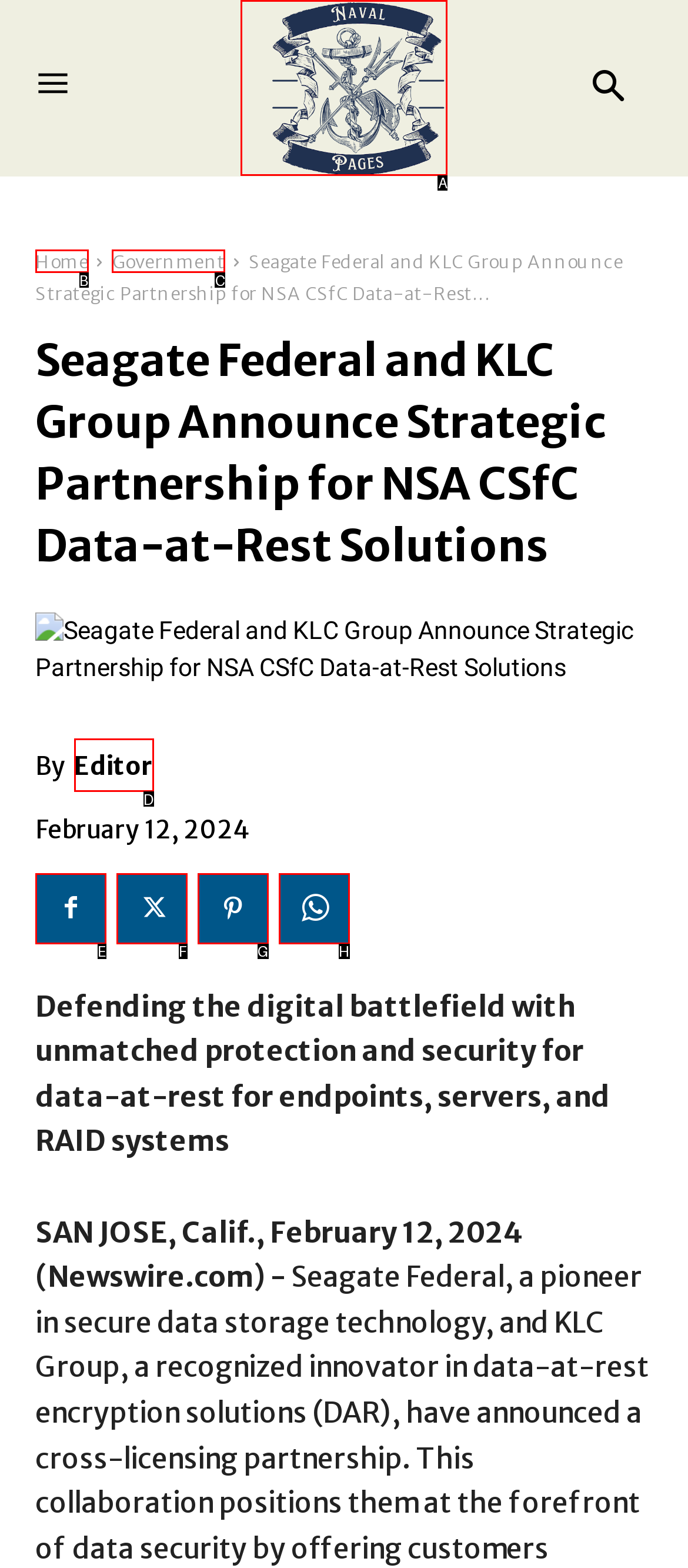Indicate which UI element needs to be clicked to fulfill the task: Click the 'Naval Pages' link
Answer with the letter of the chosen option from the available choices directly.

A